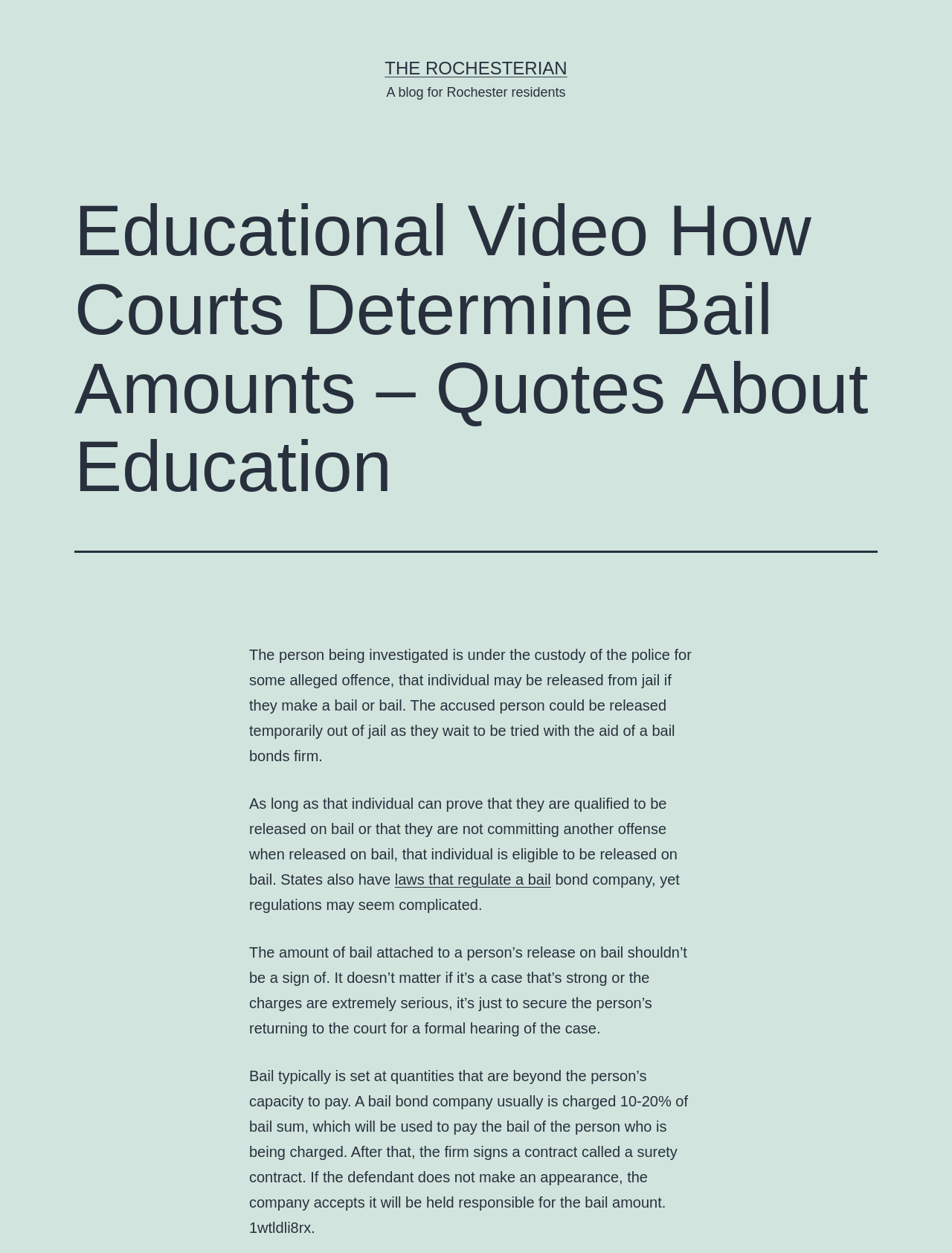Please find and report the primary heading text from the webpage.

Educational Video How Courts Determine Bail Amounts – Quotes About Education